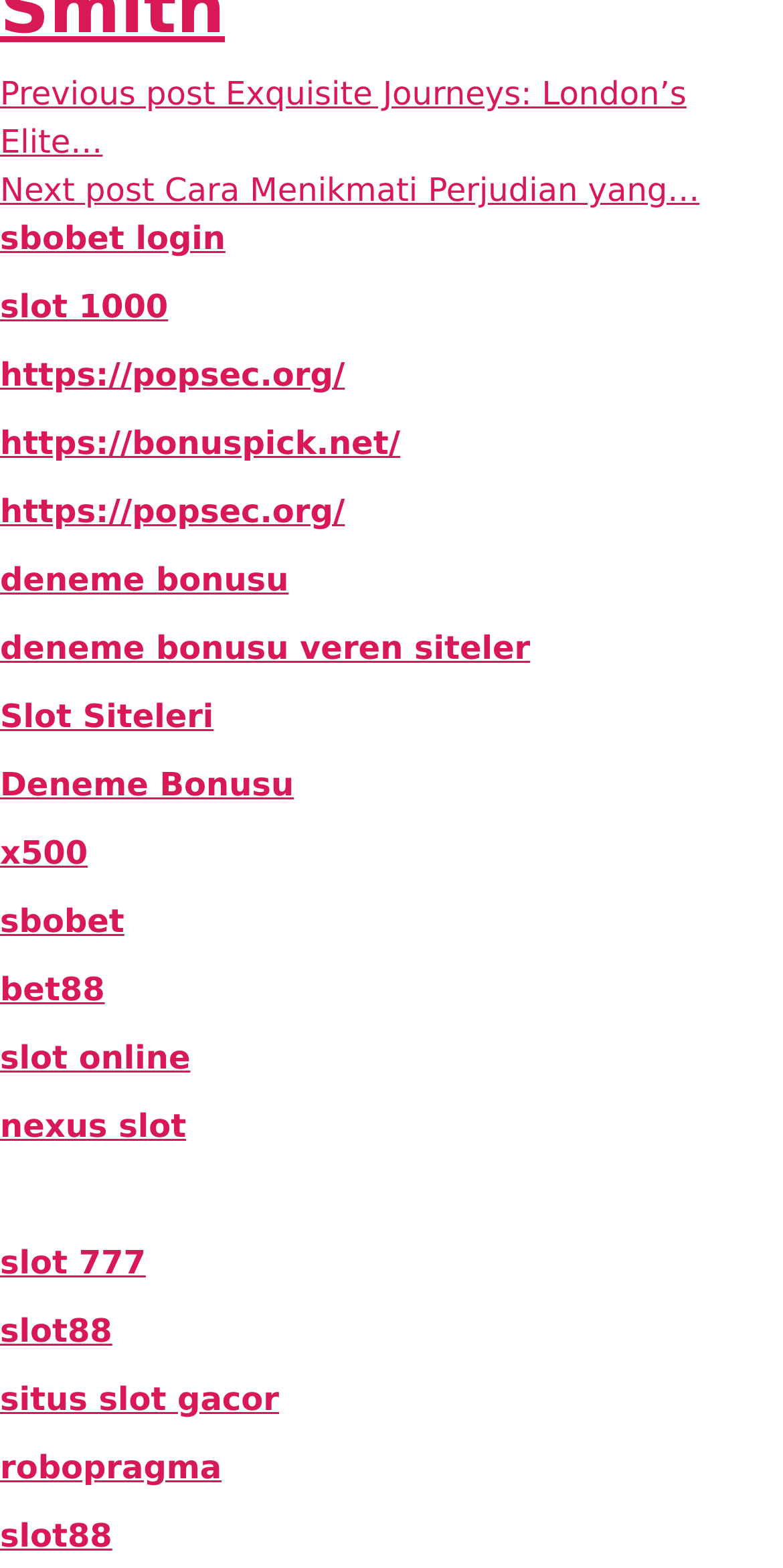Analyze the image and provide a detailed answer to the question: What is the URL of the third link?

The third link on the webpage is 'https://popsec.org/' which is located at a bounding box coordinate of [0.0, 0.227, 0.44, 0.252].